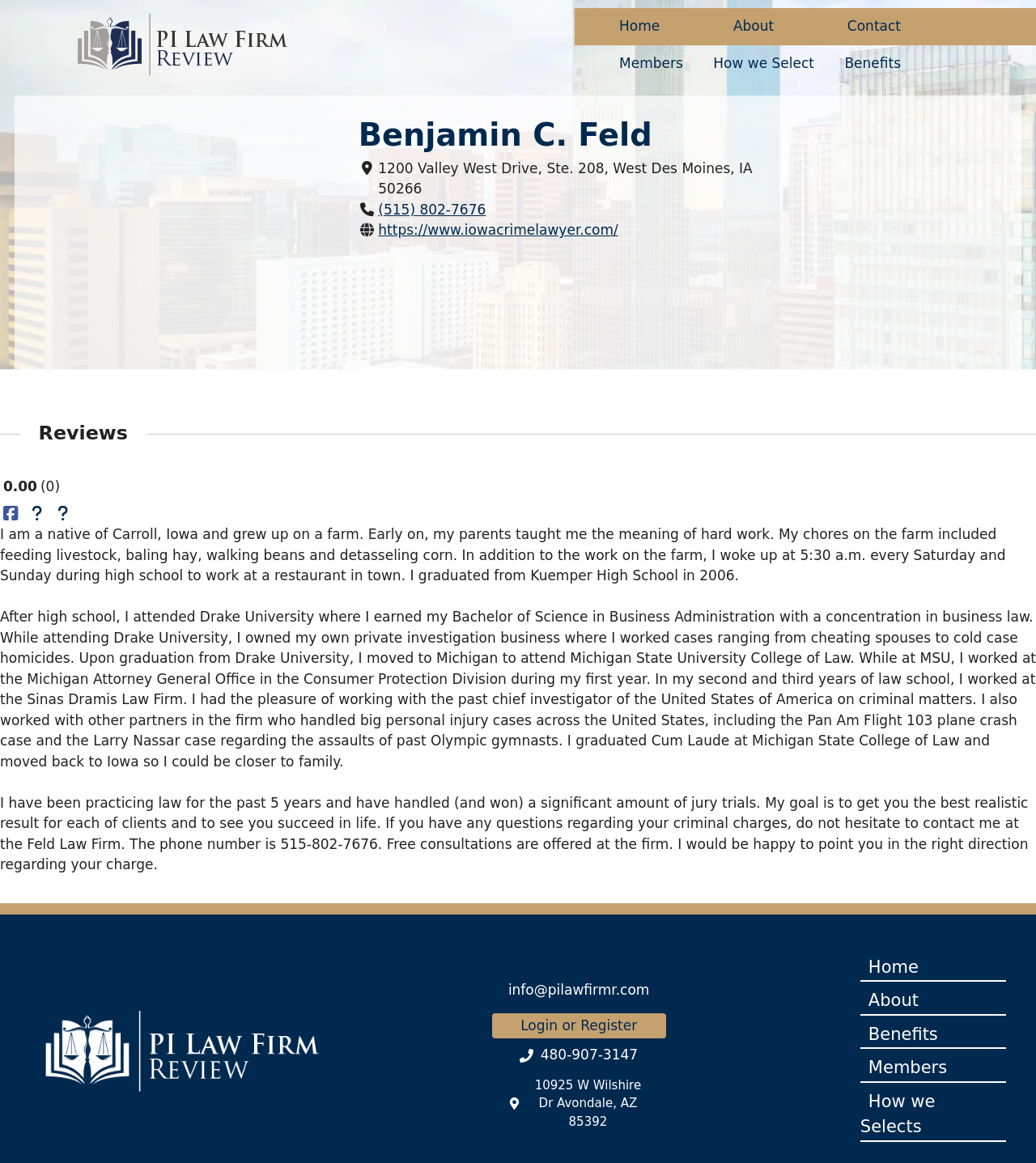Answer succinctly with a single word or phrase:
Where did Benjamin C. Feld attend law school?

Michigan State University College of Law